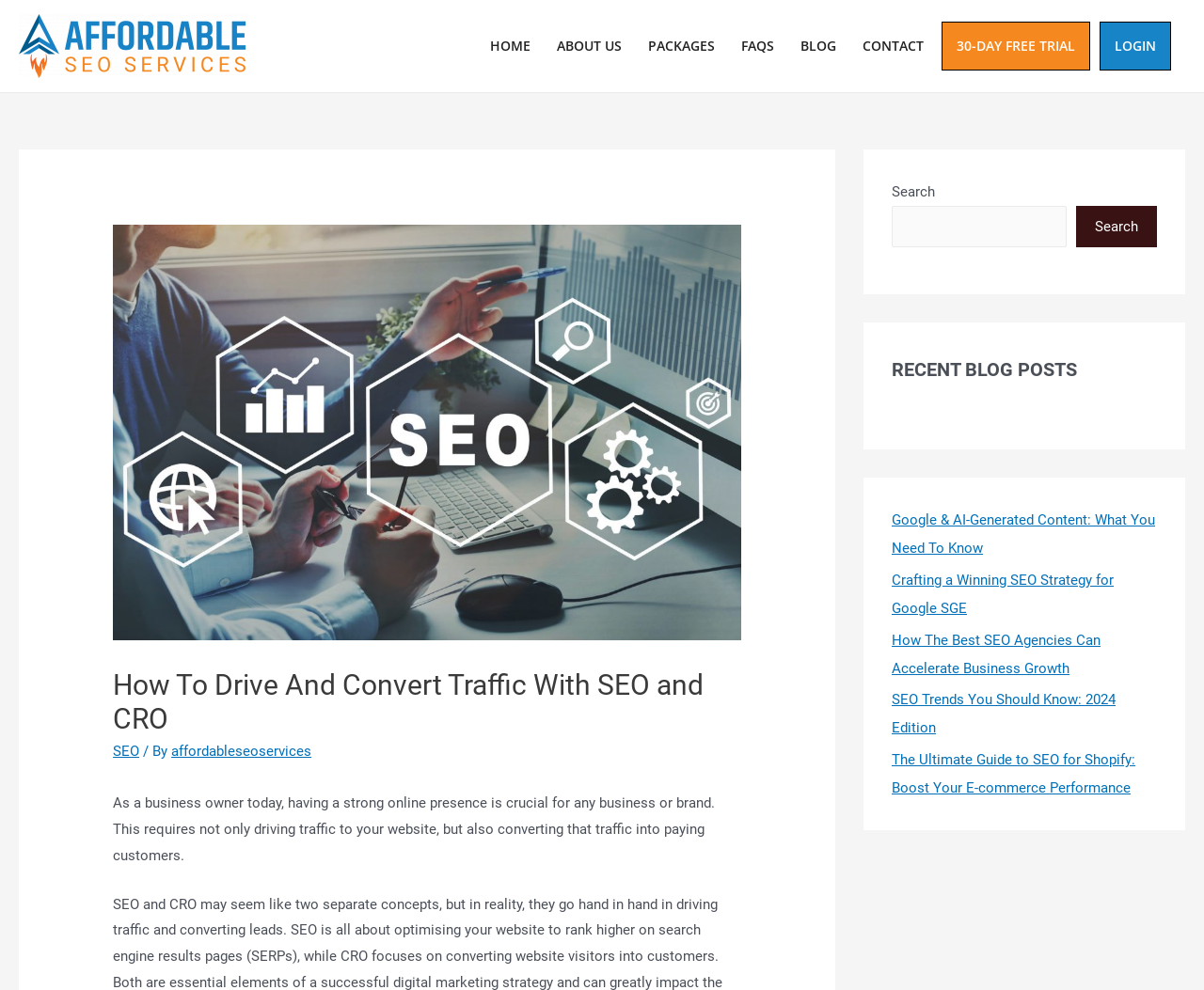What is the text above the 'SEO' link?
Look at the image and respond with a one-word or short-phrase answer.

How To Drive And Convert Traffic With